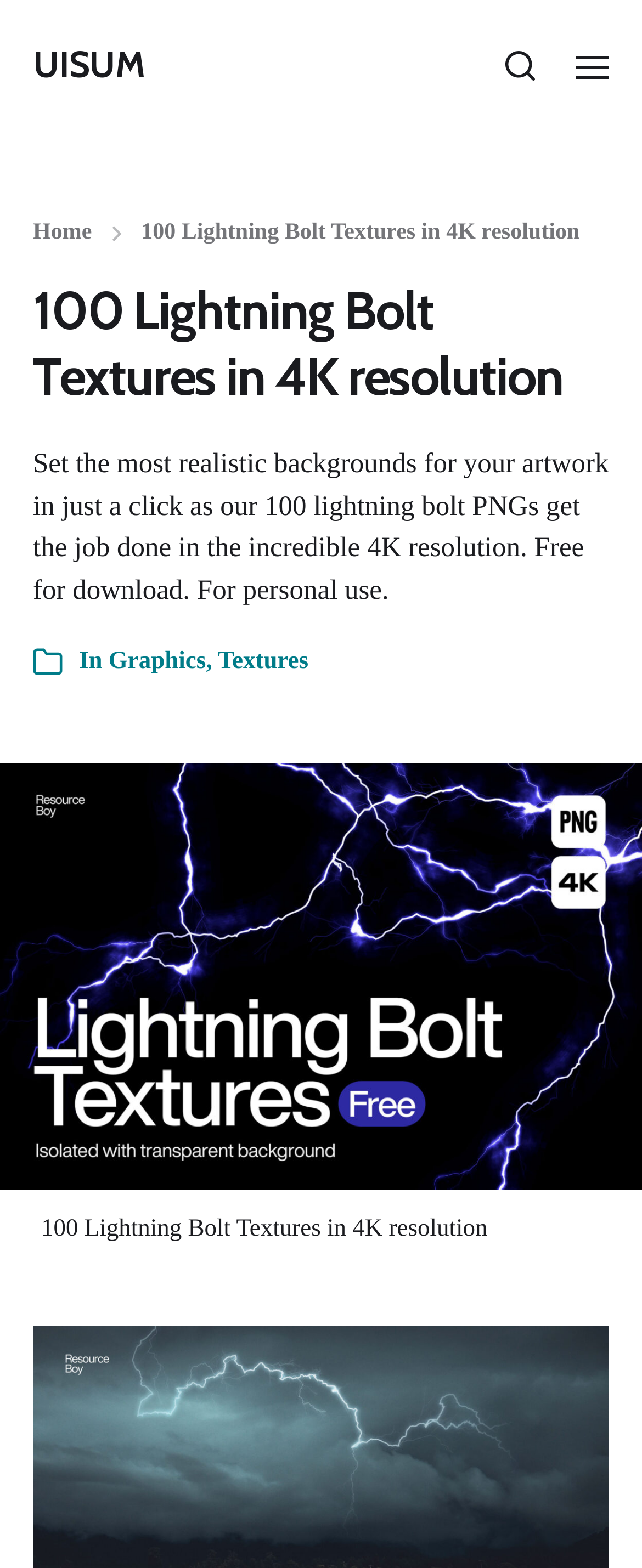Provide a one-word or short-phrase answer to the question:
What is the purpose of the lightning bolt PNGs?

Backgrounds for artwork